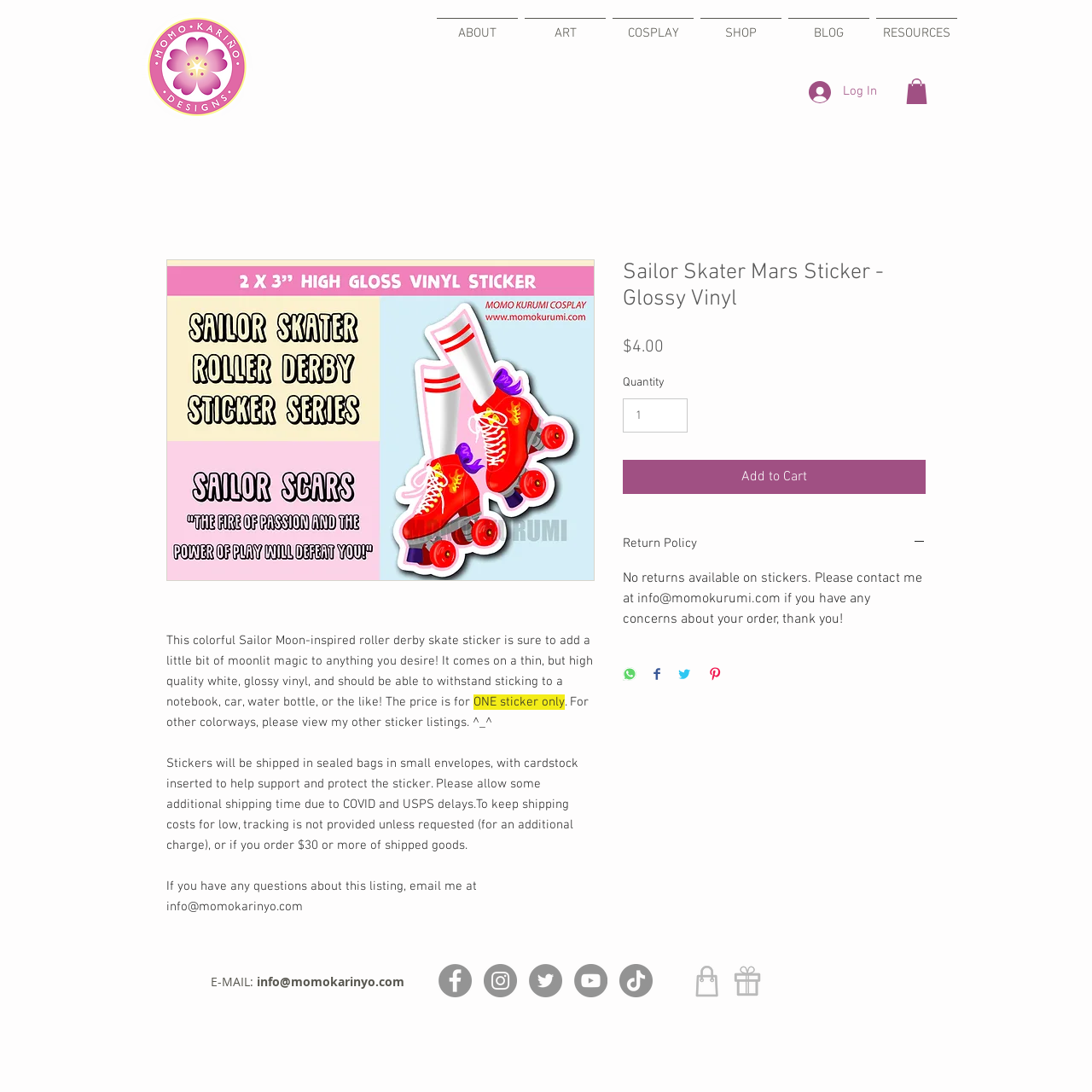Using the elements shown in the image, answer the question comprehensively: What is the price of the Sailor Skater Mars Sticker?

The price of the sticker can be found in the product description section, where it is stated as '$4.00'.